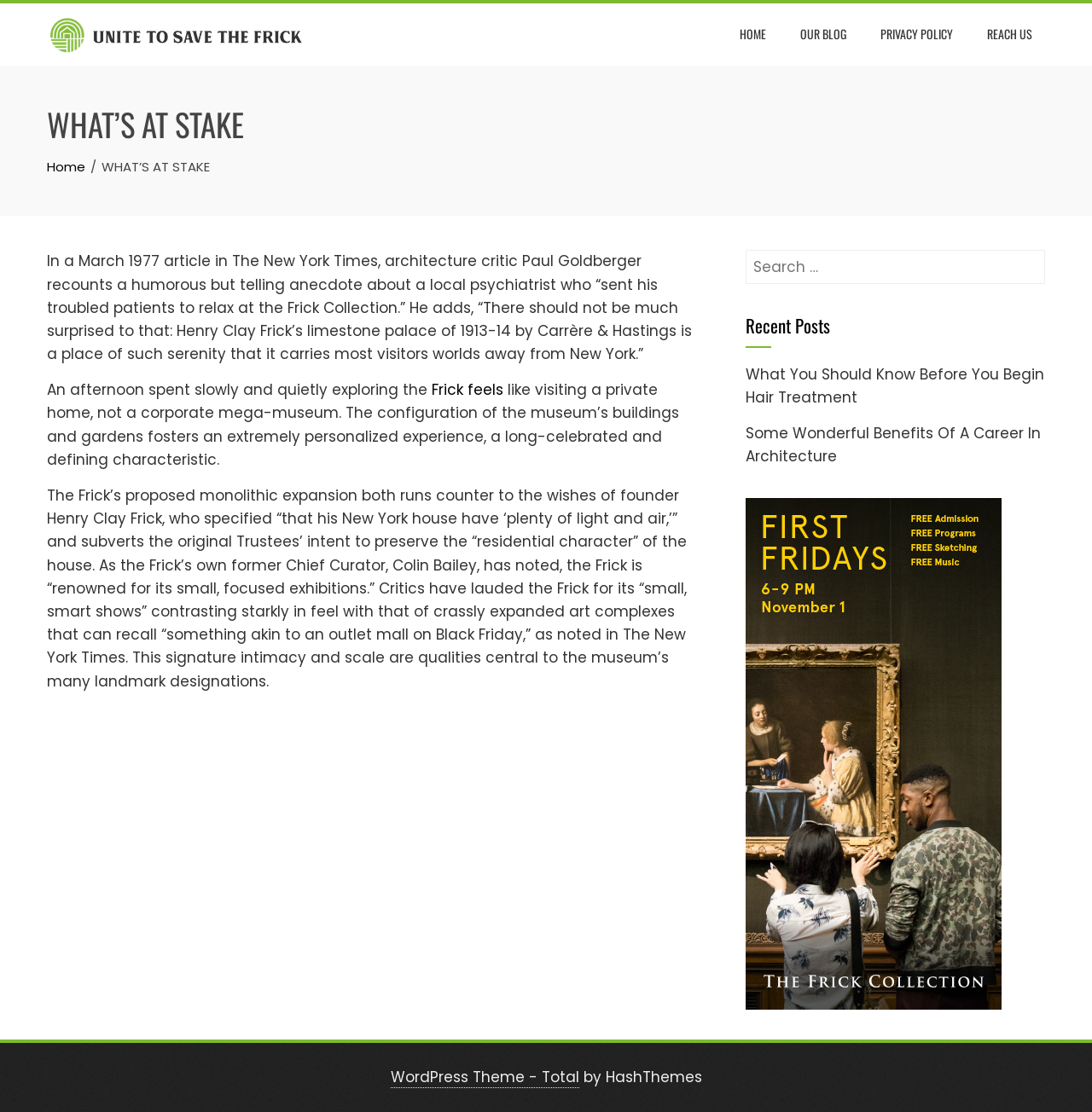What is the tone of the article about the Frick museum?
Examine the image and provide an in-depth answer to the question.

I found the answer by reading the article content, specifically the language and tone used in the article which is formal, serious, and informative, indicating that the article is providing information about the Frick museum in a neutral and objective tone.